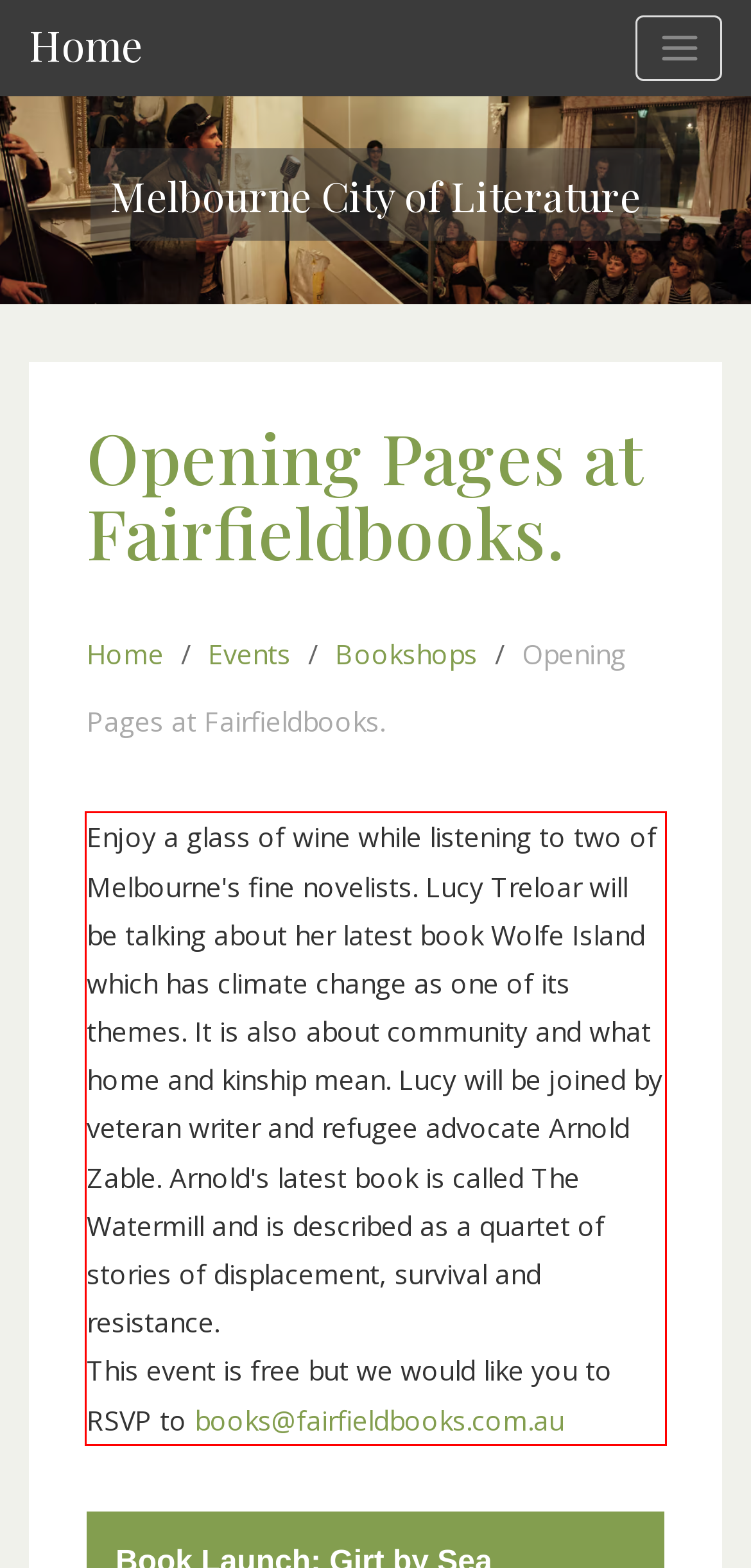Given a screenshot of a webpage with a red bounding box, please identify and retrieve the text inside the red rectangle.

Enjoy a glass of wine while listening to two of Melbourne's fine novelists. Lucy Treloar will be talking about her latest book Wolfe Island which has climate change as one of its themes. It is also about community and what home and kinship mean. Lucy will be joined by veteran writer and refugee advocate Arnold Zable. Arnold's latest book is called The Watermill and is described as a quartet of stories of displacement, survival and resistance. This event is free but we would like you to RSVP to books@fairfieldbooks.com.au